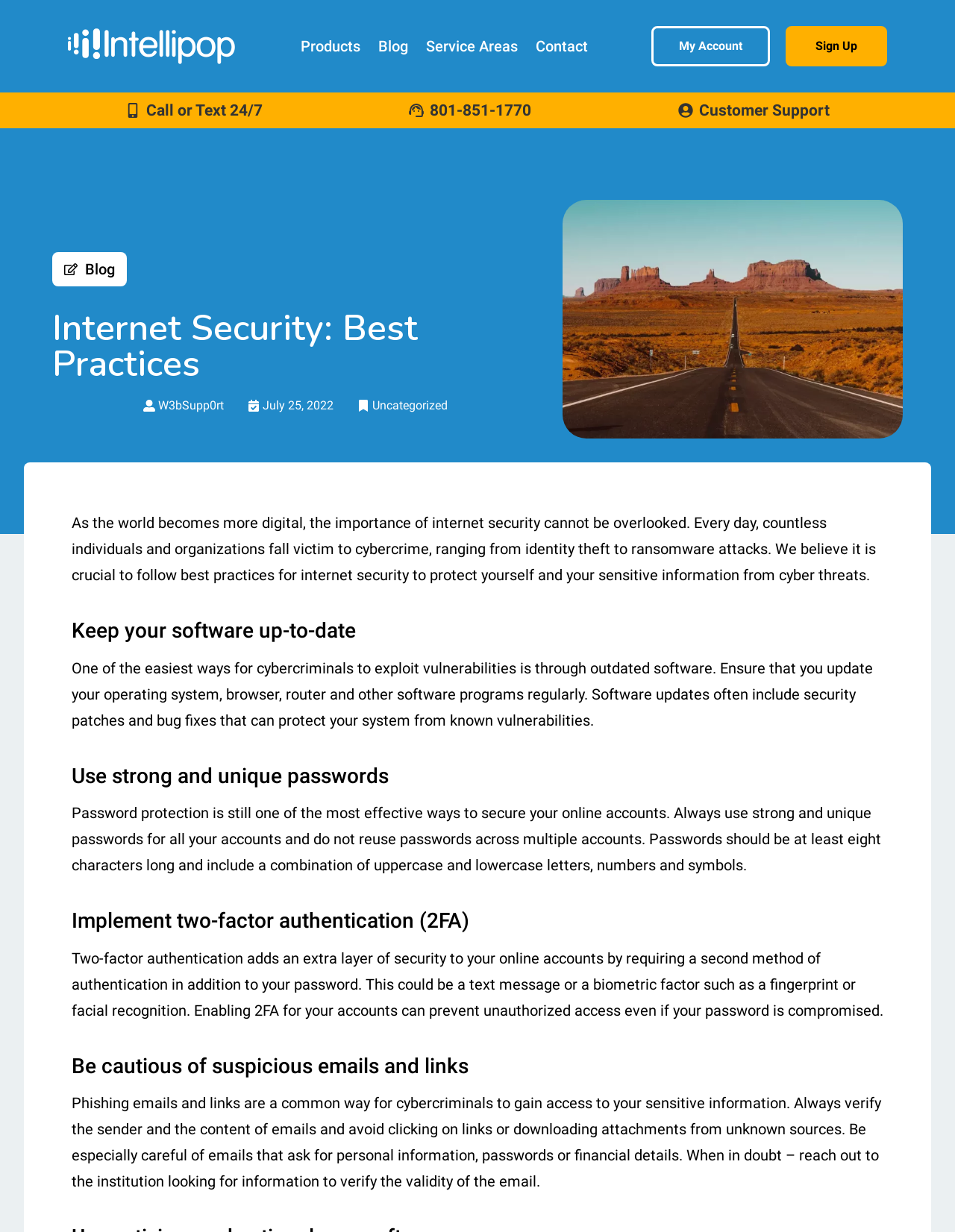Using the provided element description: "Sign Up", determine the bounding box coordinates of the corresponding UI element in the screenshot.

[0.822, 0.021, 0.929, 0.054]